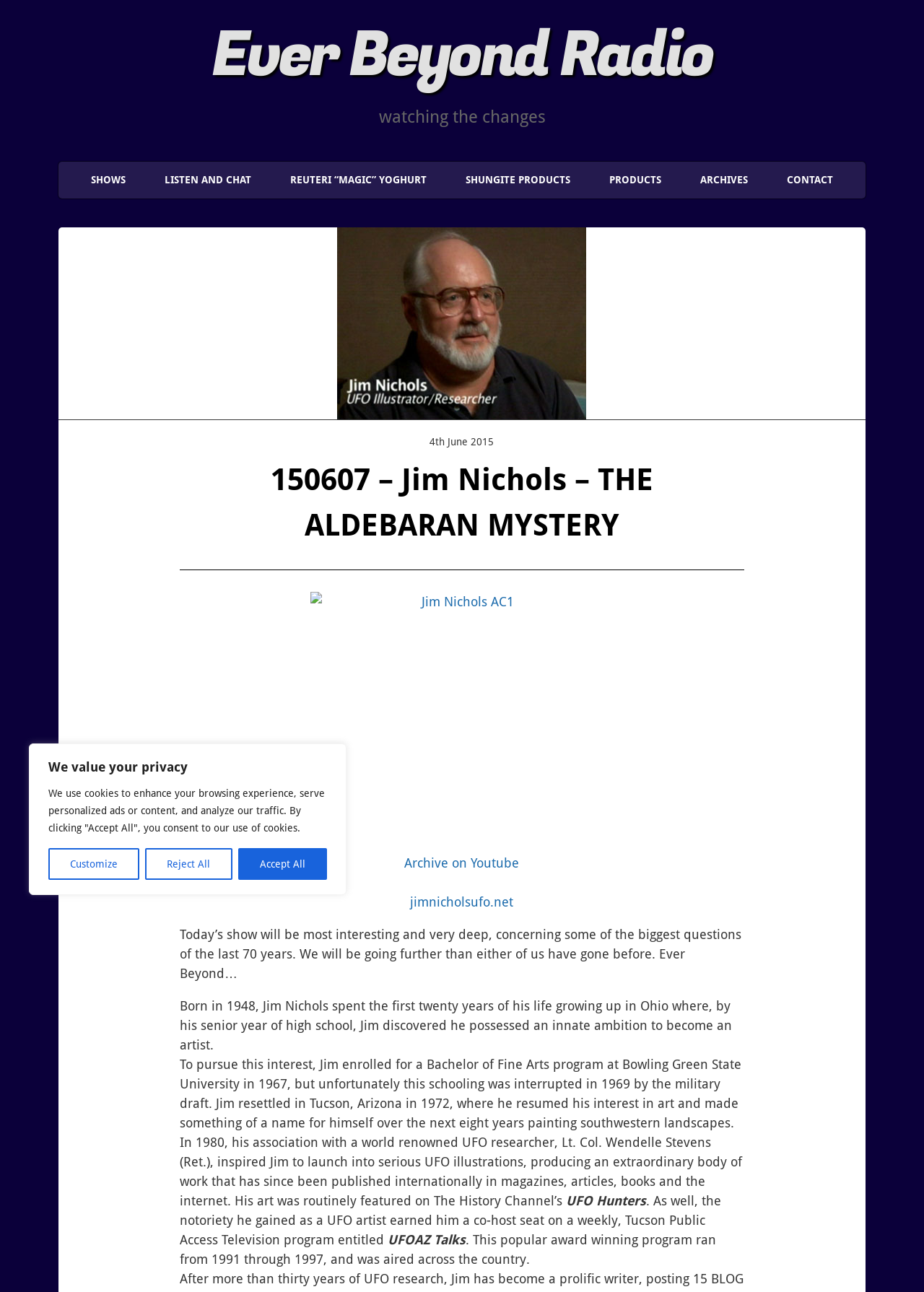What is Jim Nichols' profession?
We need a detailed and meticulous answer to the question.

I determined the answer by reading the text on the webpage, which describes Jim Nichols' life and career. It mentions that he 'possessed an innate ambition to become an artist' and that he 'pursued this interest' by enrolling in a Bachelor of Fine Arts program.